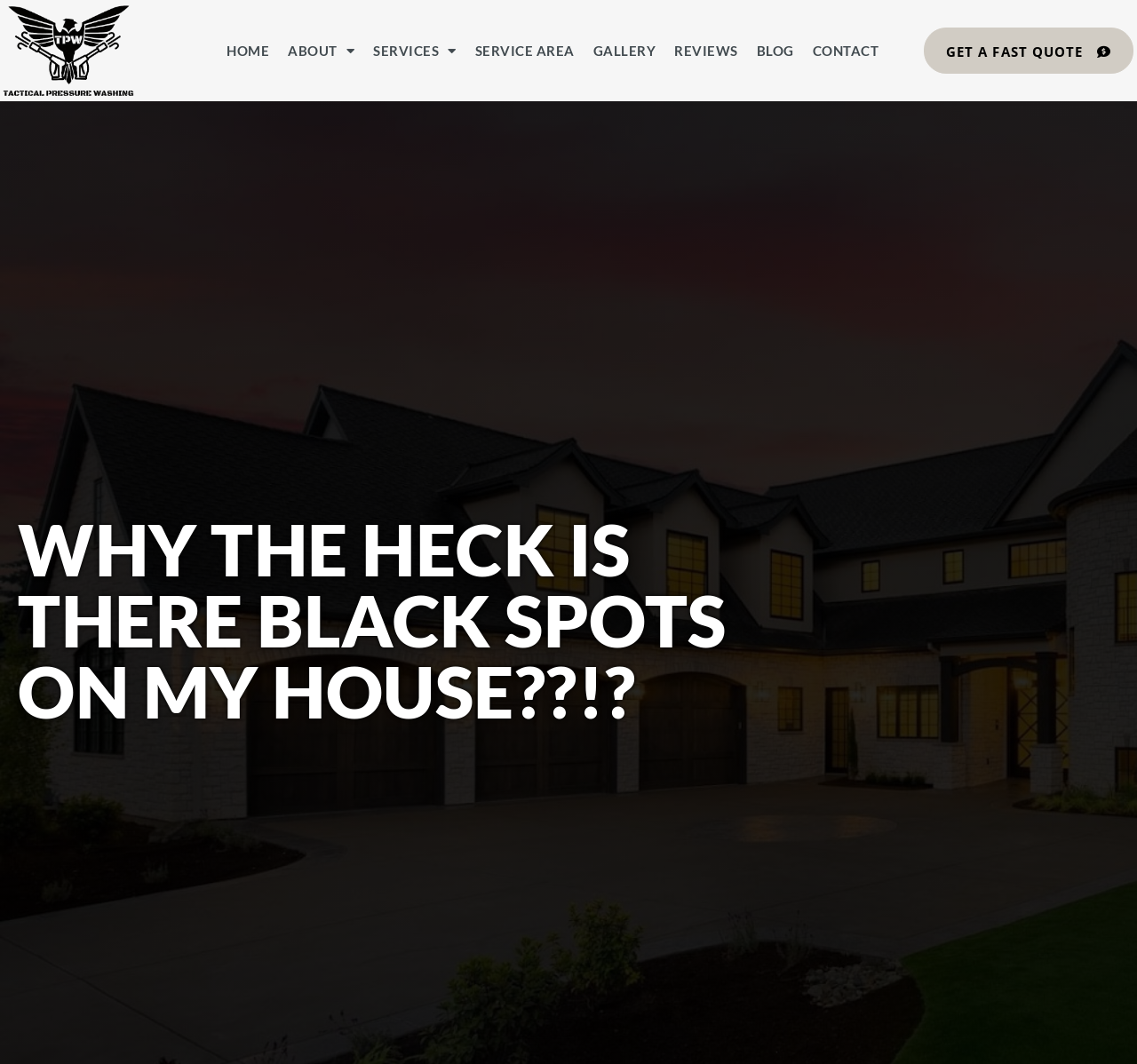How many links are there in the top navigation bar?
By examining the image, provide a one-word or phrase answer.

8